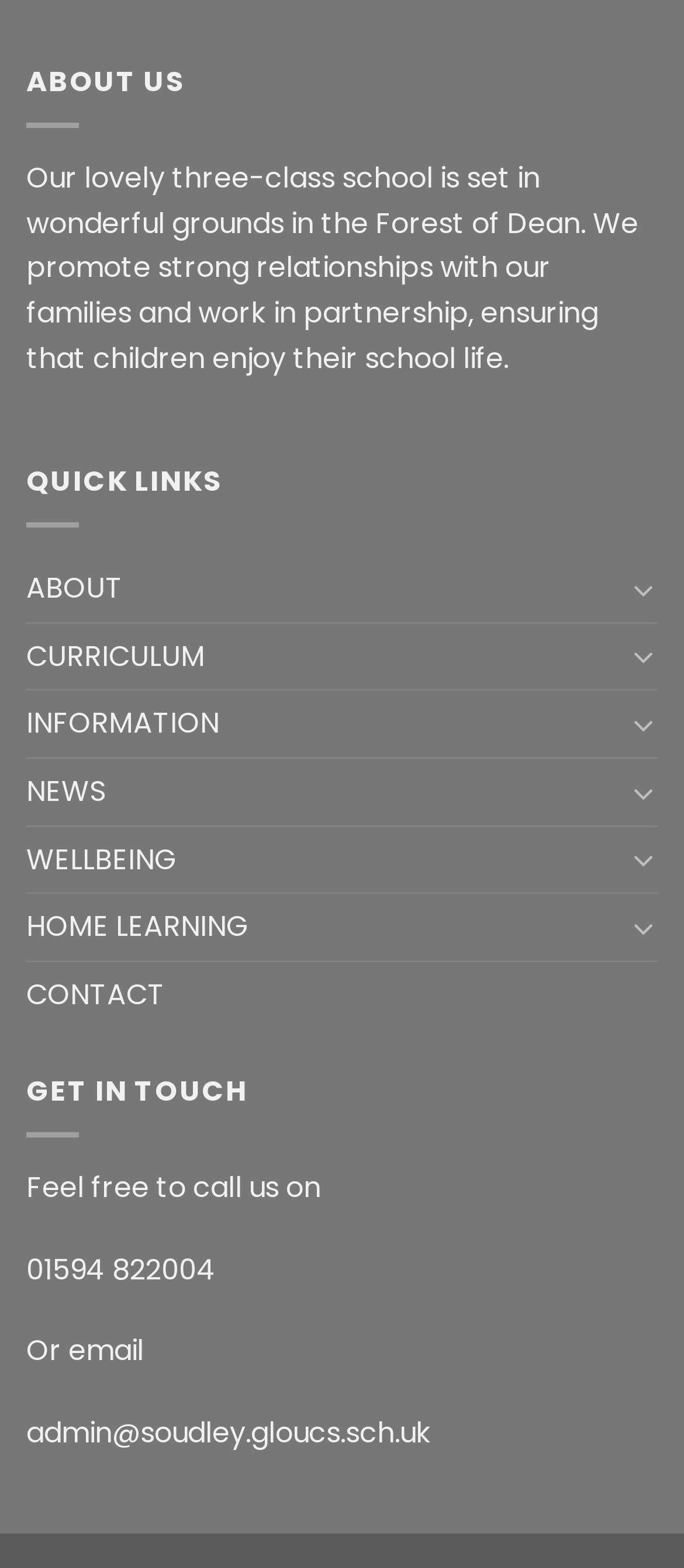Based on the description "HOME LEARNING", find the bounding box of the specified UI element.

[0.038, 0.57, 0.909, 0.612]